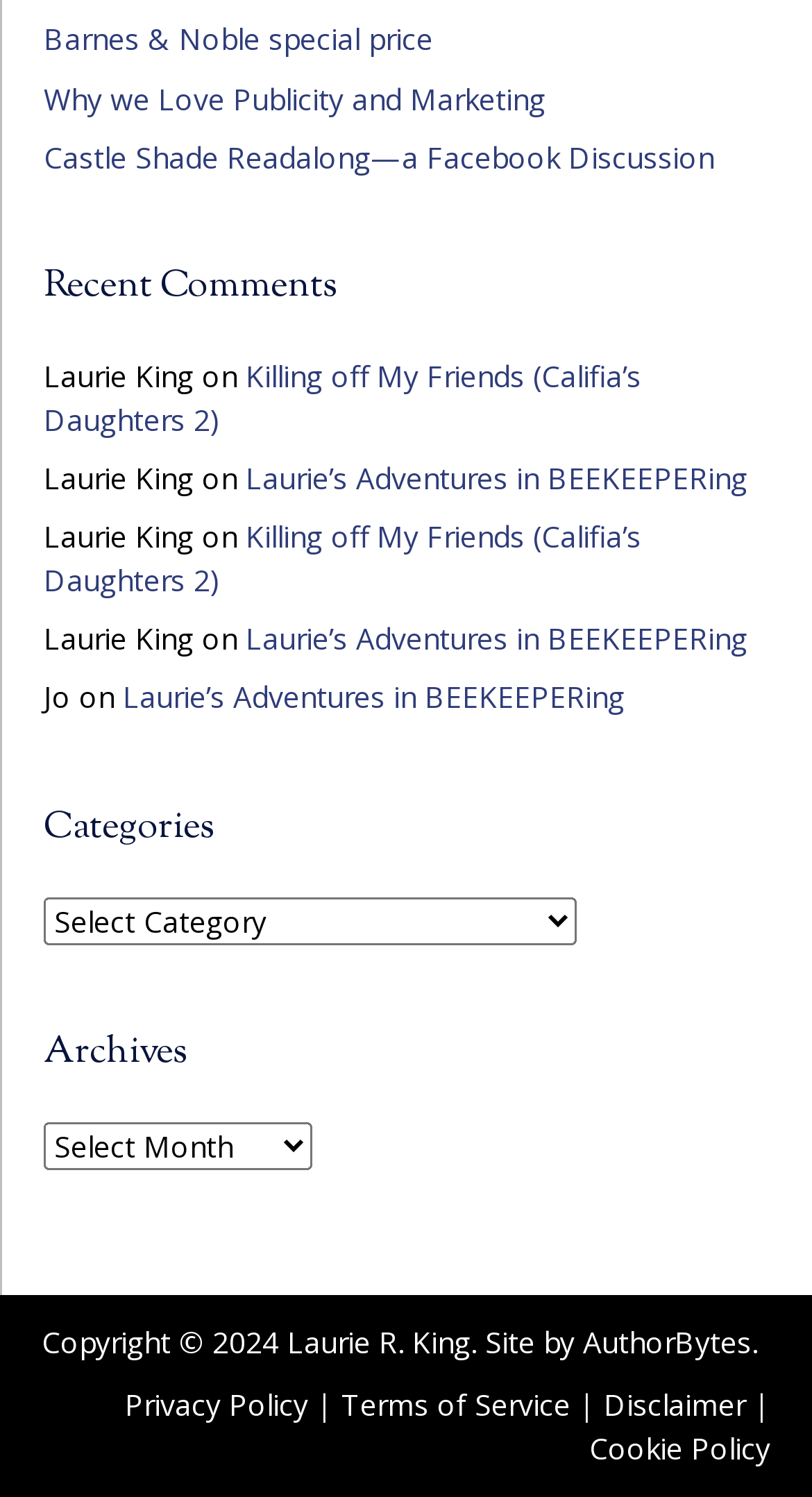Could you specify the bounding box coordinates for the clickable section to complete the following instruction: "Check out new pop music"?

None